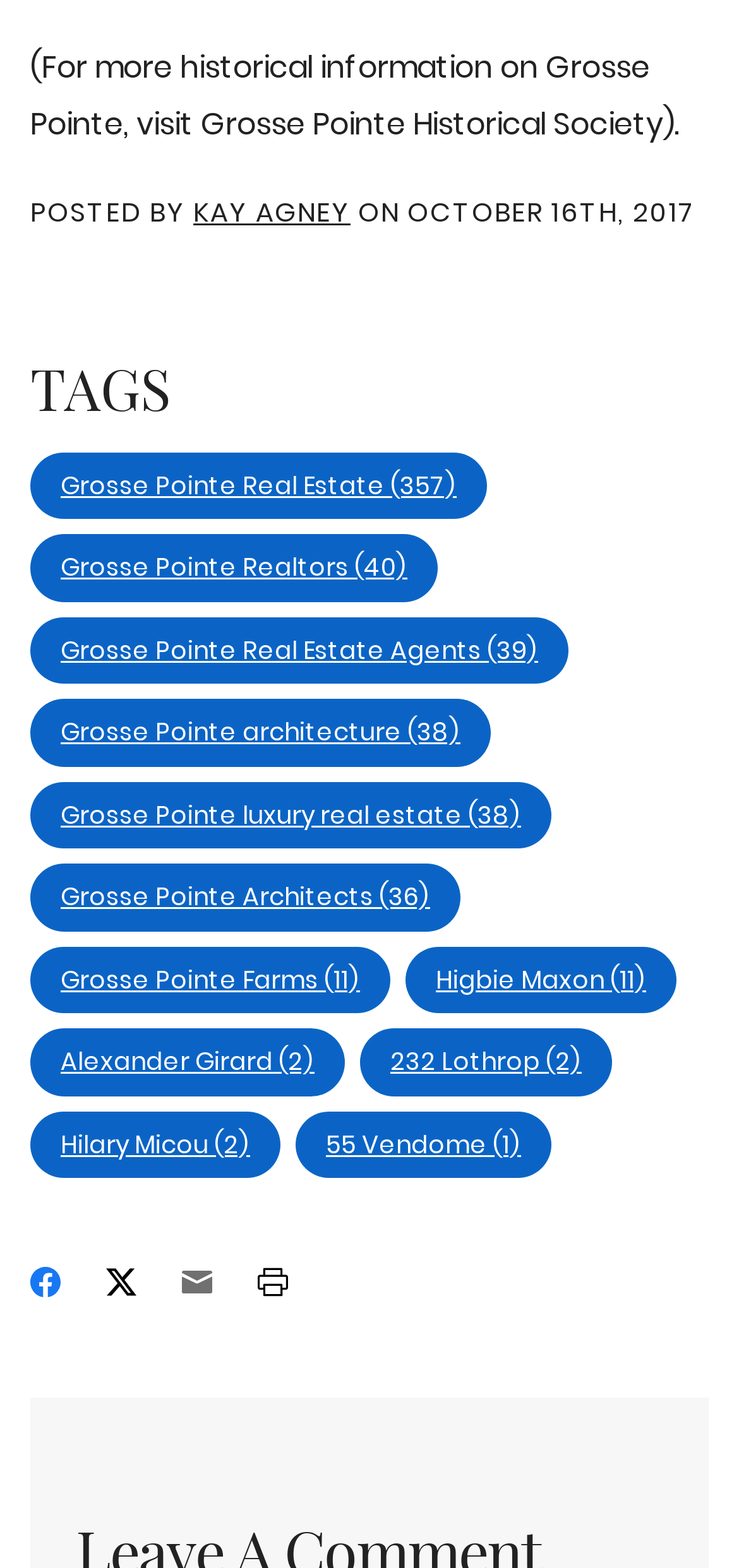Carefully observe the image and respond to the question with a detailed answer:
What social media platforms are available for sharing?

The answer can be found by looking at the links at the bottom of the page, which contain images of social media platforms, specifically Facebook, Twitter, and Email, indicating that the article can be shared on these platforms.